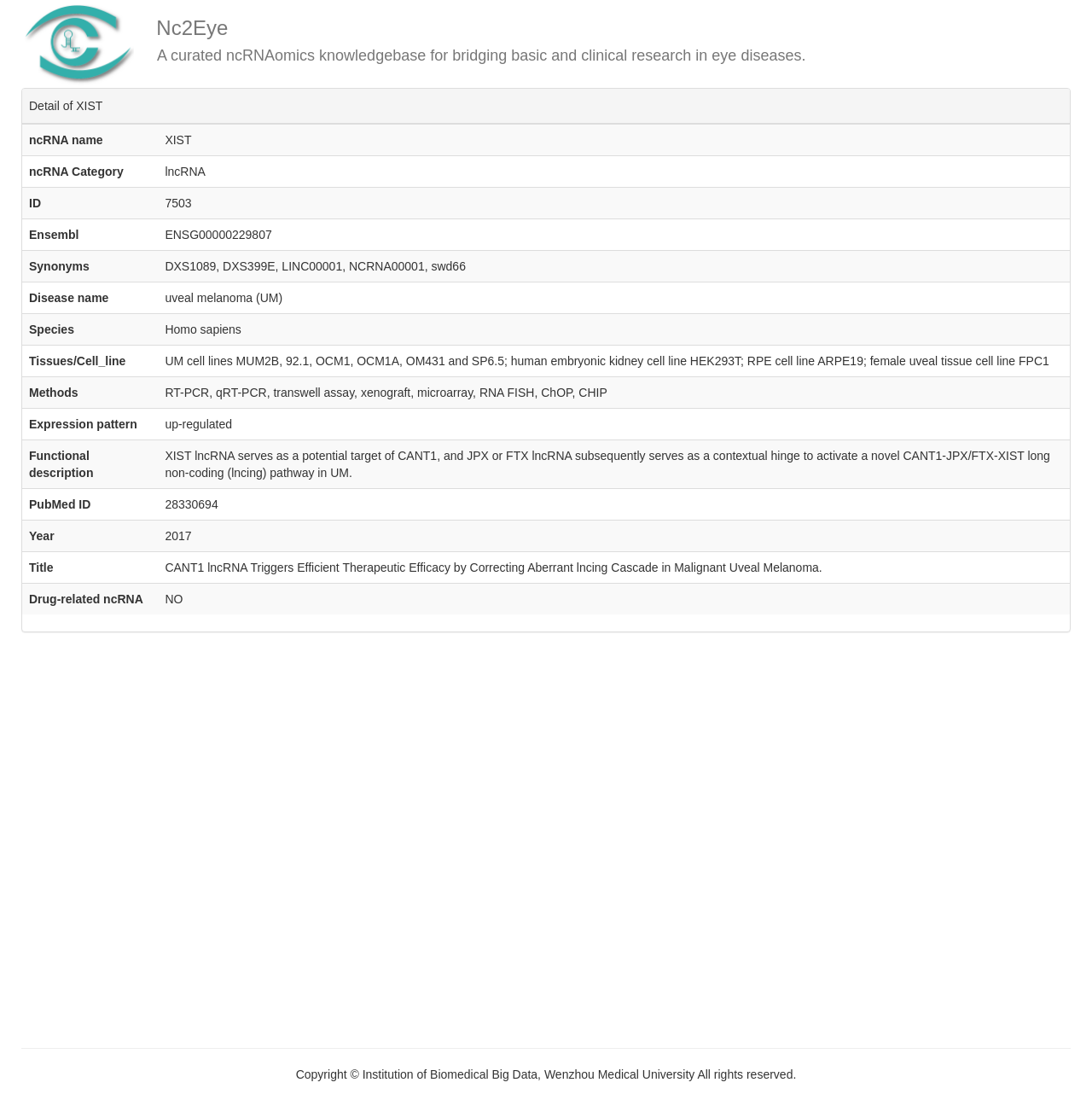Analyze the image and answer the question with as much detail as possible: 
What is the year of the publication associated with the ncRNA XIST?

I looked at the table on the webpage and found the row with the 'Year' column, which has the value '2017' corresponding to the ncRNA XIST.